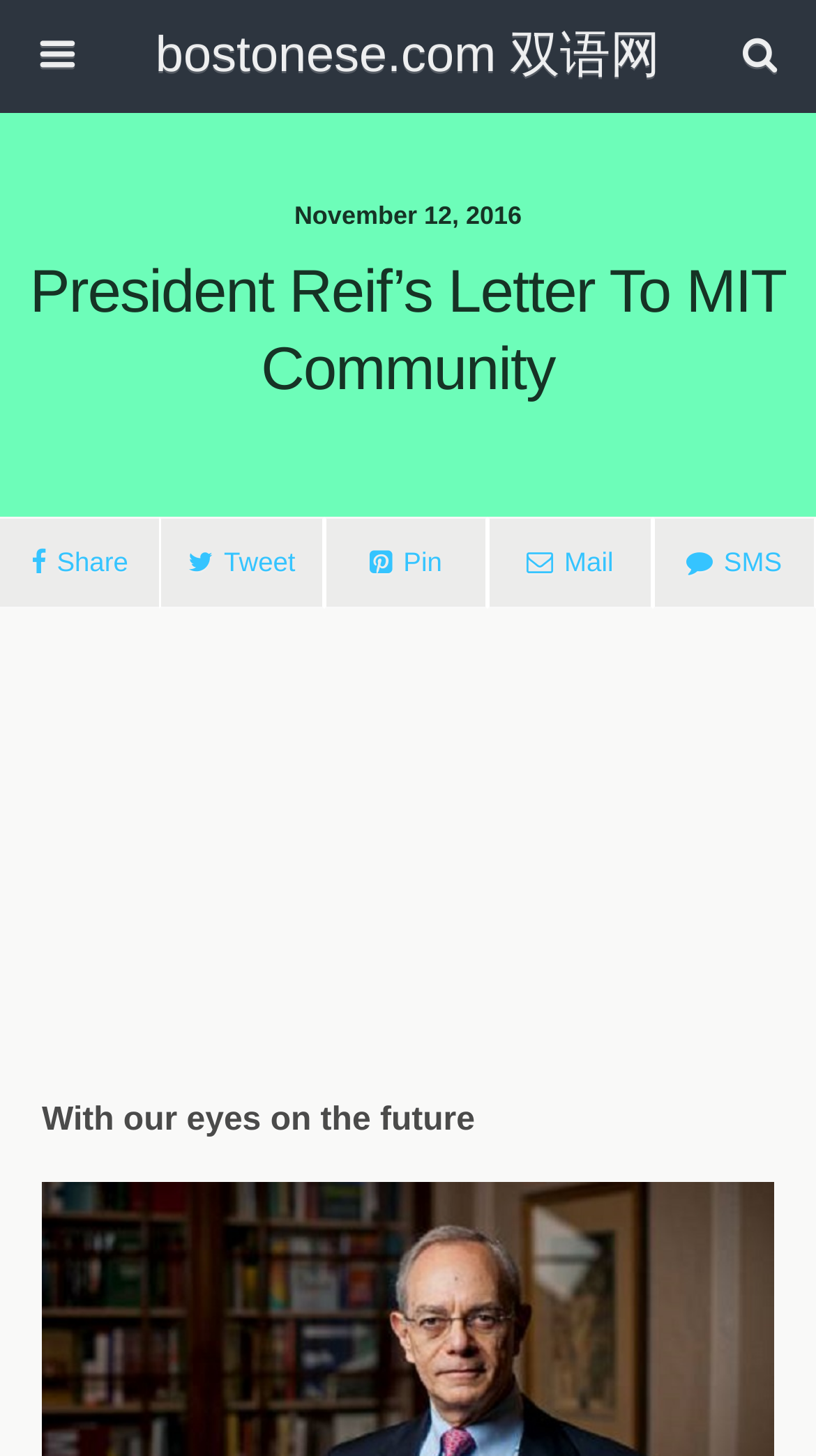Given the webpage screenshot, identify the bounding box of the UI element that matches this description: "bostonese.com 双语网".

[0.16, 0.0, 0.84, 0.078]